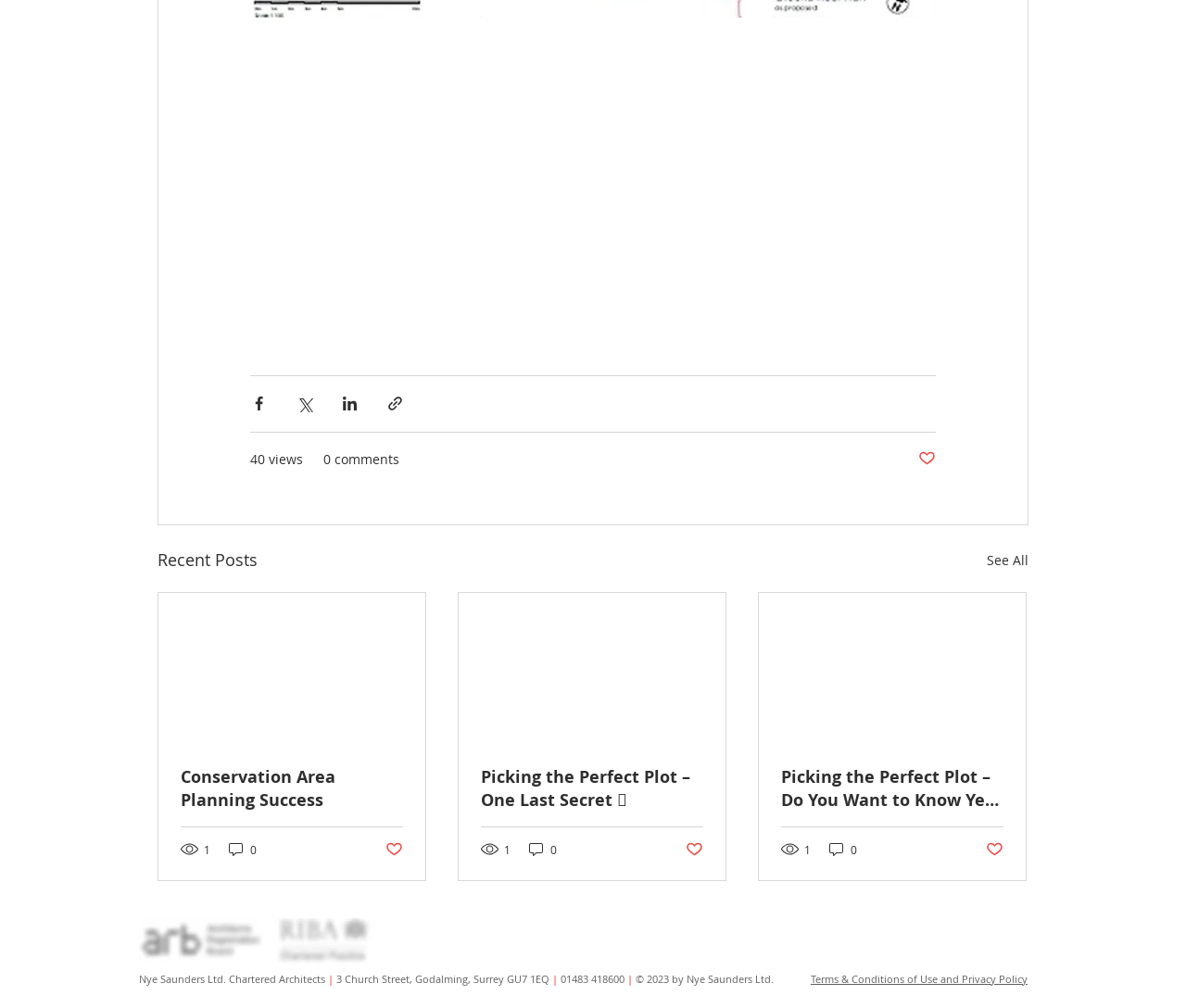How many views does the first article have?
Make sure to answer the question with a detailed and comprehensive explanation.

I found the view count '1 view' in the first article element with coordinates [0.134, 0.588, 0.359, 0.873], specifically in the generic element with coordinates [0.152, 0.834, 0.179, 0.851].